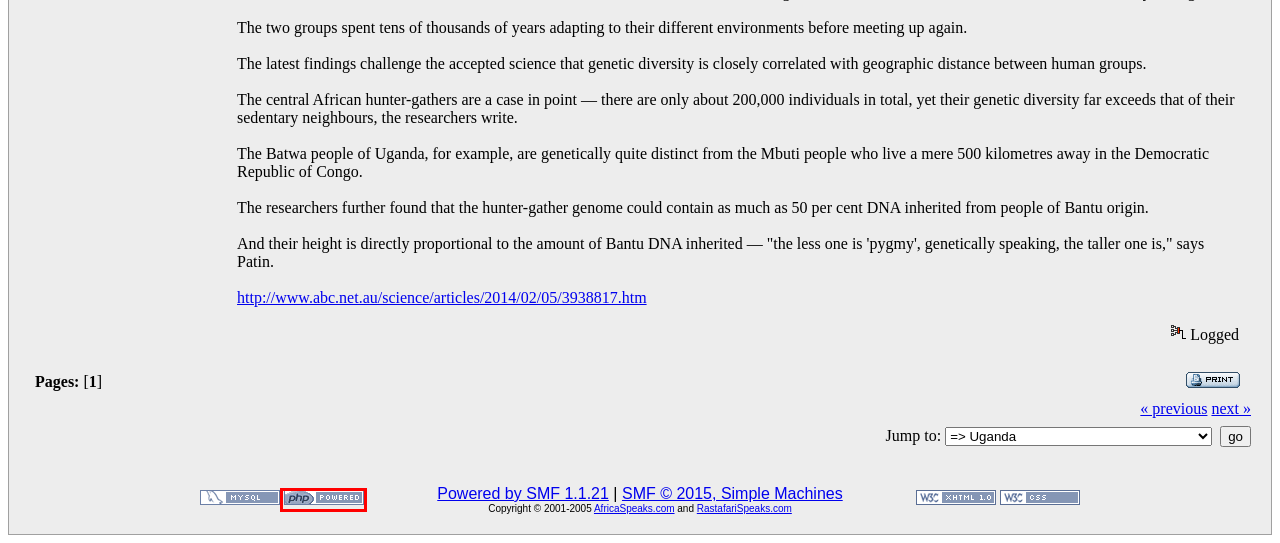With the provided screenshot showing a webpage and a red bounding box, determine which webpage description best fits the new page that appears after clicking the element inside the red box. Here are the options:
A. Rastafari Speaks - Message Index
B. Copyright
C. Validation Results - W3C Markup Validator
D. TRINICENTER.COM - An Online Magazine on all That is Trini plus International News and Views
E. PHP: Hypertext Preprocessor
F. Simple Machines Forum - Free & open source community software
G. An Error Has Occurred!
H. RACEANDHISTORY.COM : Understanding how Race and History impact us today

E